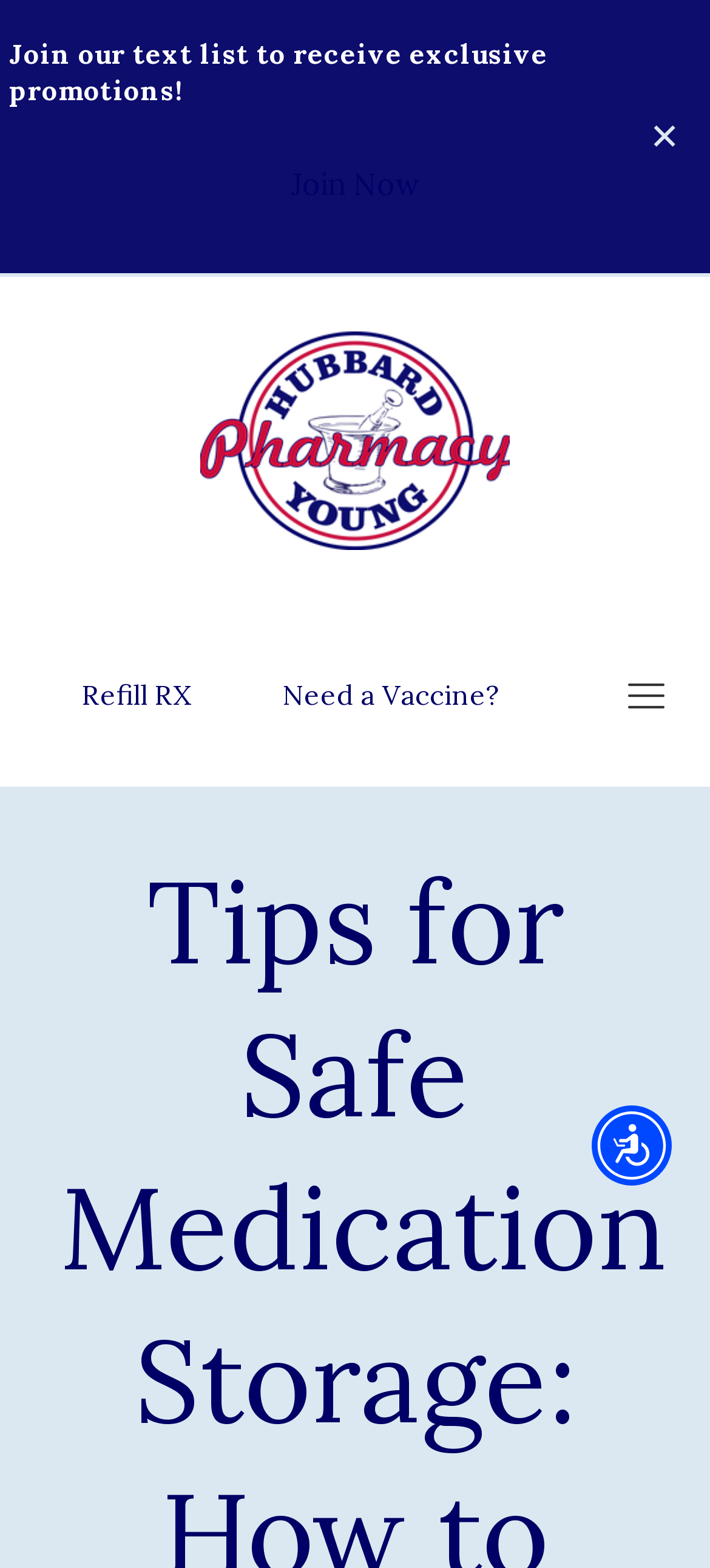From the element description: "alt="alt=logo"", extract the bounding box coordinates of the UI element. The coordinates should be expressed as four float numbers between 0 and 1, in the order [left, top, right, bottom].

[0.282, 0.211, 0.718, 0.351]